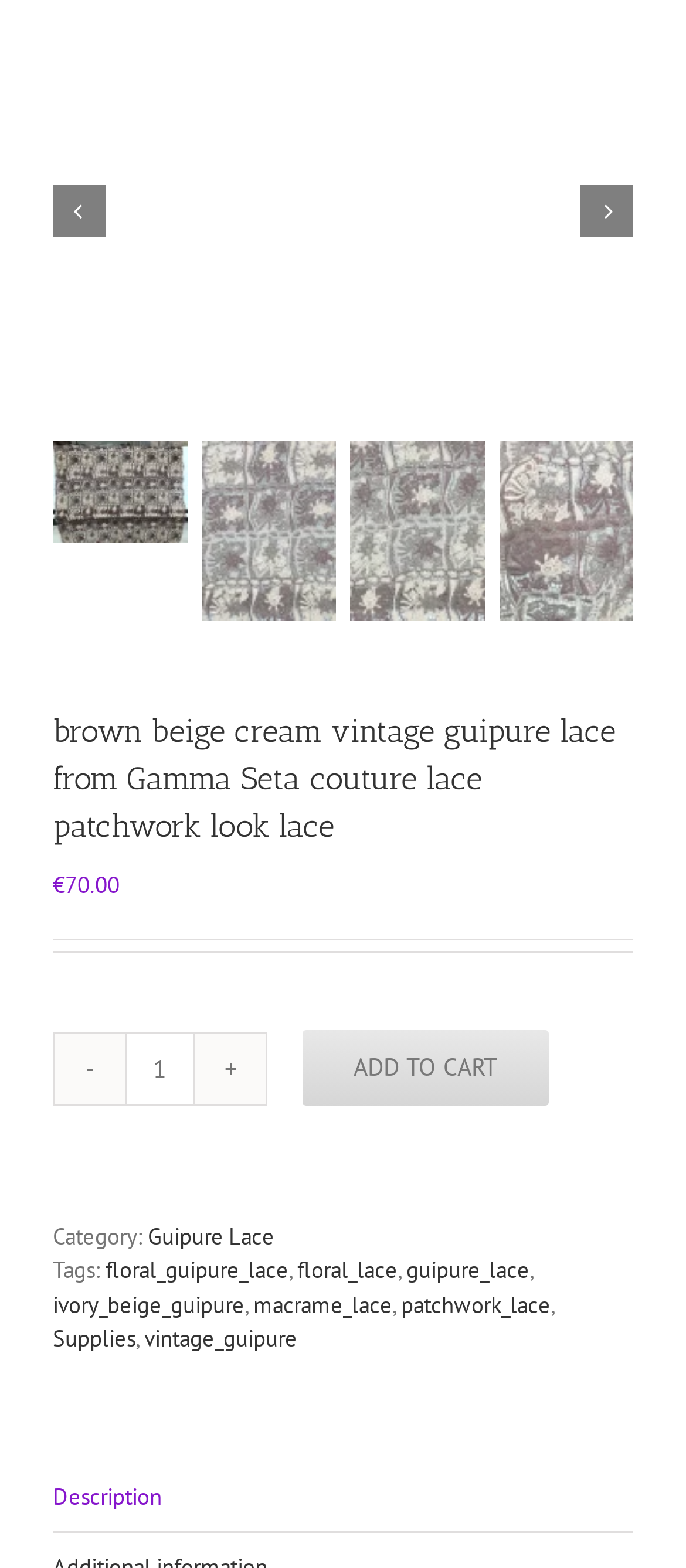Locate the UI element described as follows: "Add to cart". Return the bounding box coordinates as four float numbers between 0 and 1 in the order [left, top, right, bottom].

[0.441, 0.657, 0.8, 0.705]